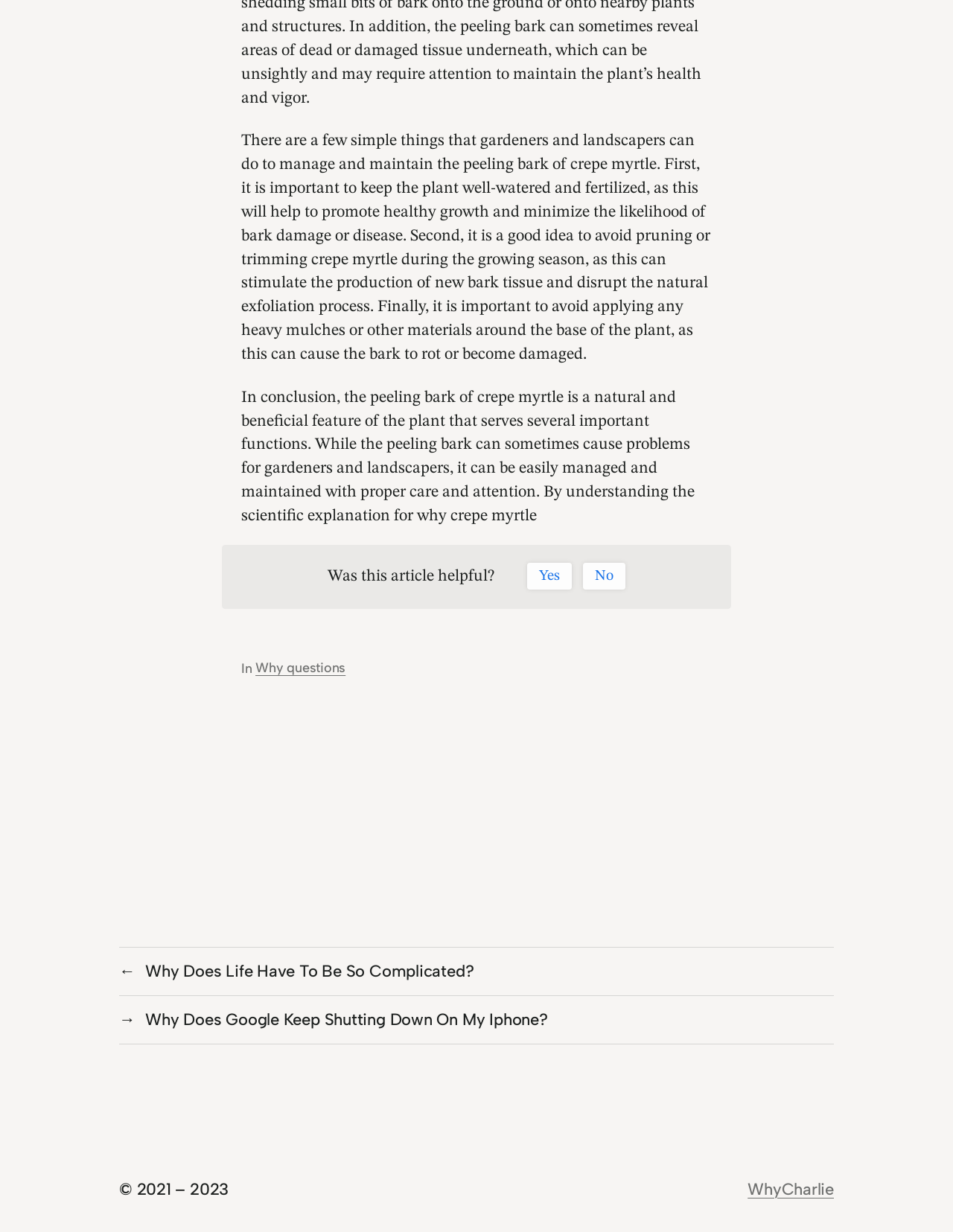Find the bounding box coordinates for the UI element that matches this description: "Why questions".

[0.268, 0.535, 0.363, 0.548]